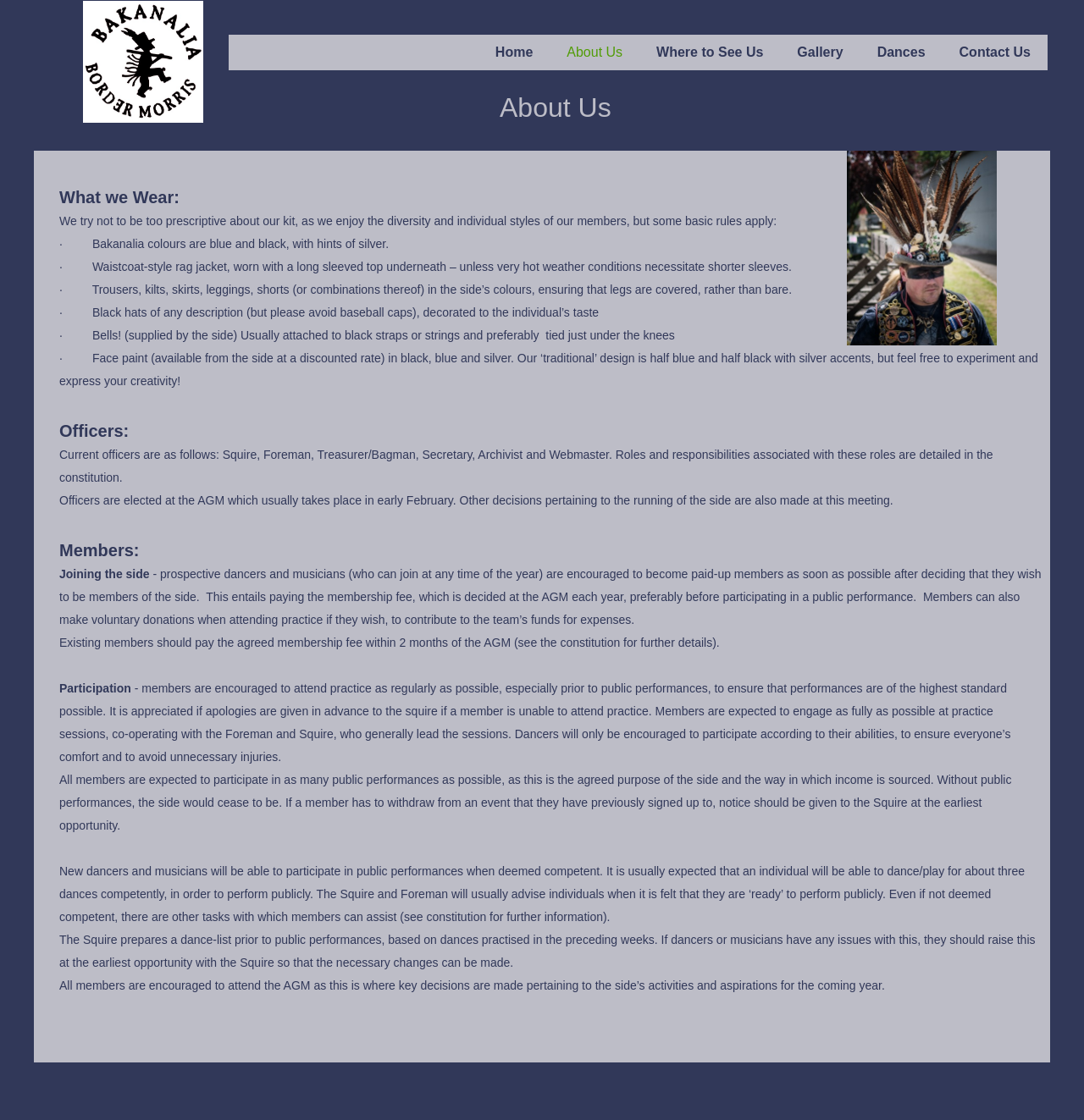What are the colors of Bakanalia?
From the image, provide a succinct answer in one word or a short phrase.

Blue, black, silver